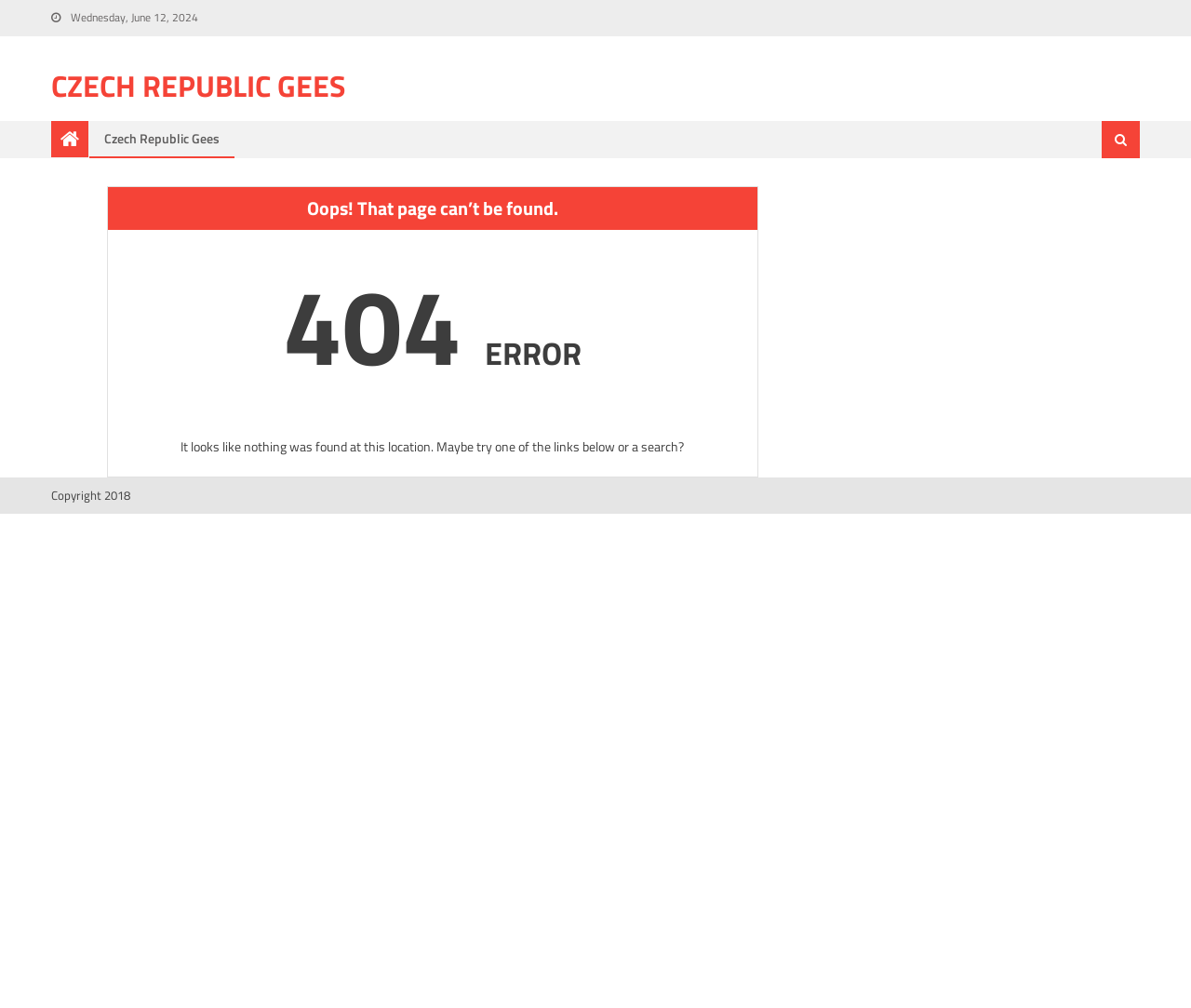Find the bounding box coordinates for the UI element that matches this description: "Czech Republic Gees".

[0.076, 0.12, 0.196, 0.155]